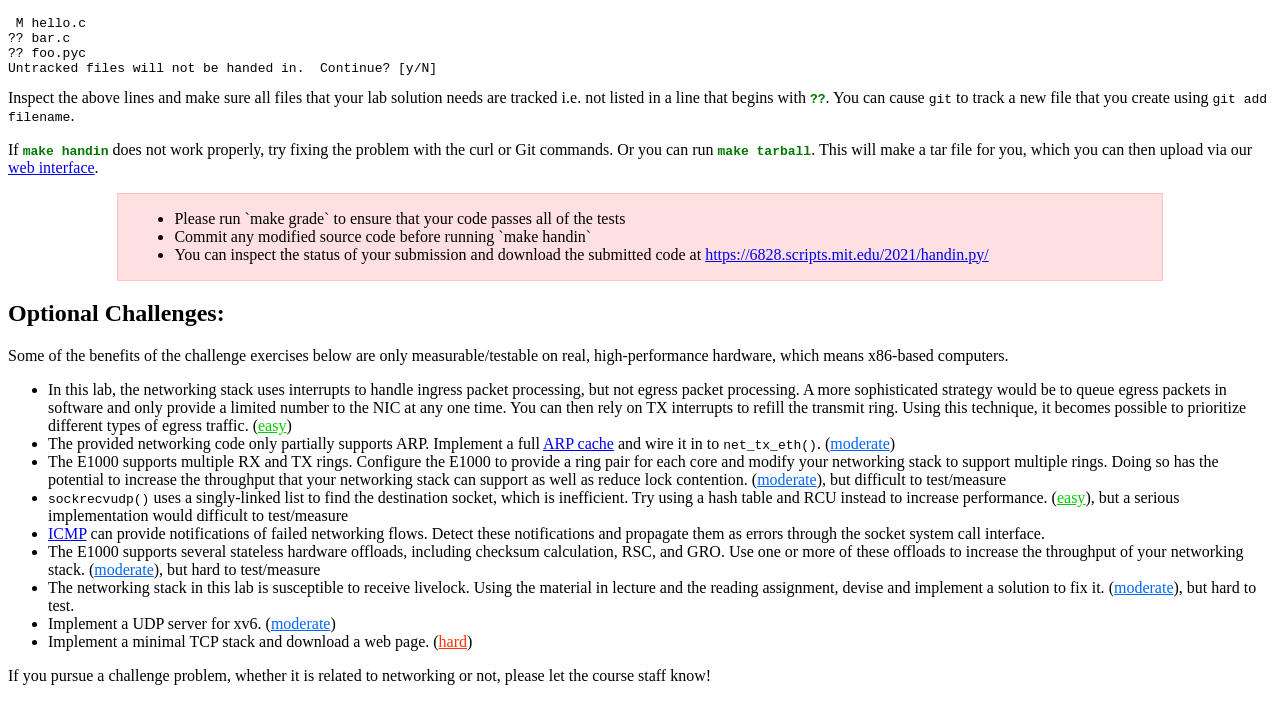What is the command to track a new file?
Provide a comprehensive and detailed answer to the question.

The command to track a new file is mentioned in the instructions as 'git add filename', which is used to cause git to track a new file that you create.